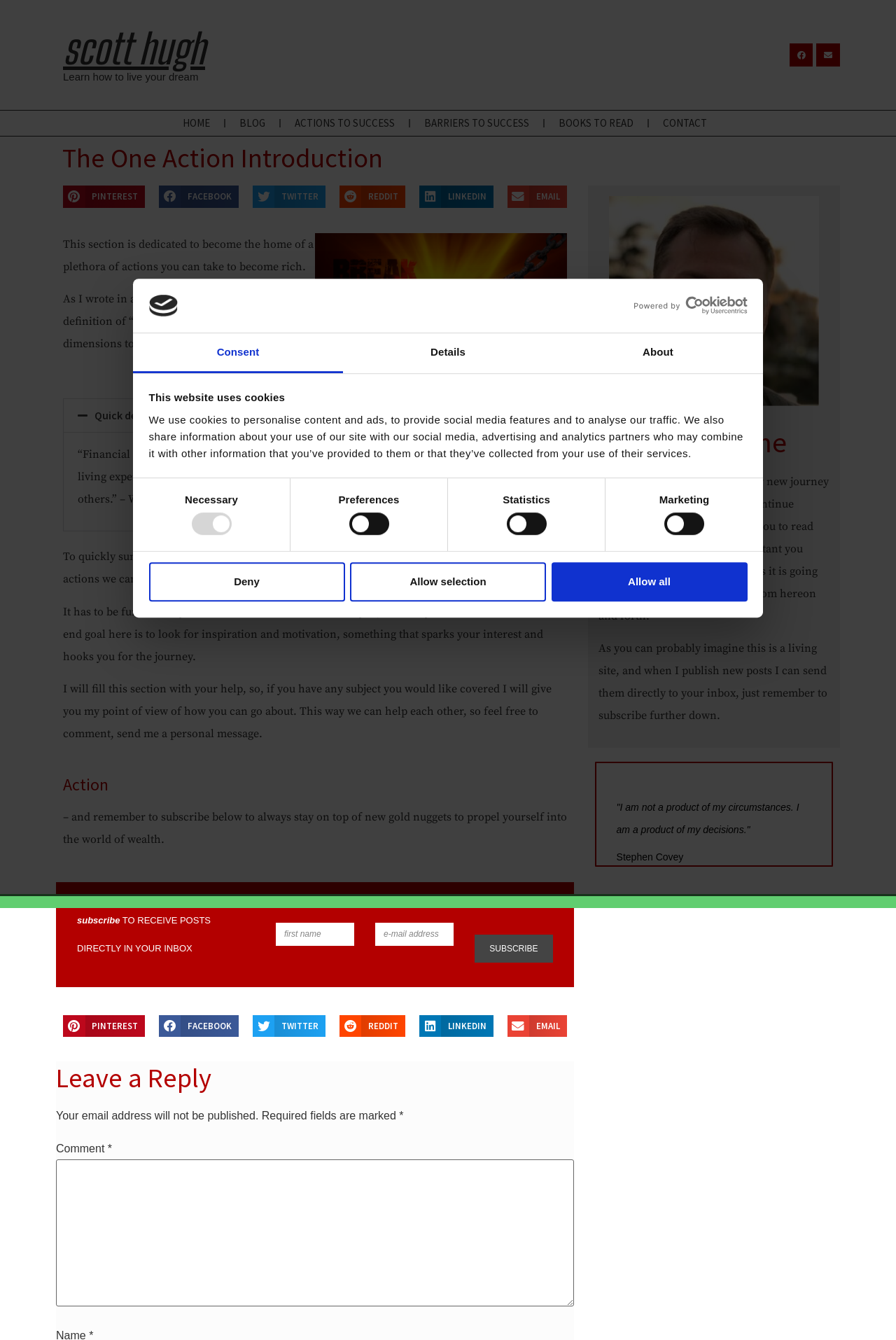Please identify the bounding box coordinates of the element that needs to be clicked to execute the following command: "Share on Facebook". Provide the bounding box using four float numbers between 0 and 1, formatted as [left, top, right, bottom].

[0.177, 0.138, 0.267, 0.155]